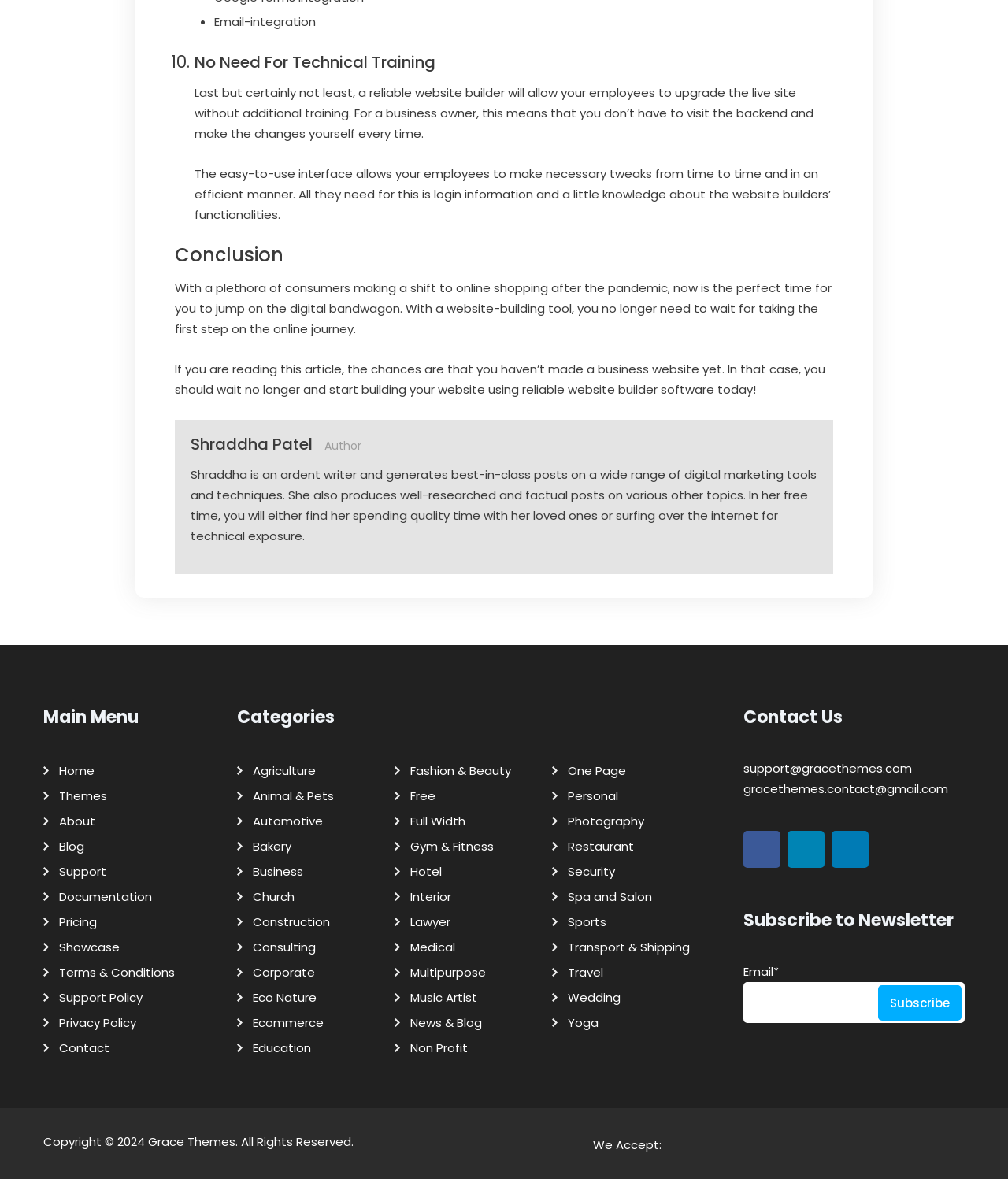Give the bounding box coordinates for the element described as: "parent_node: Email* name="submit" value="Subscribe"".

[0.871, 0.836, 0.954, 0.866]